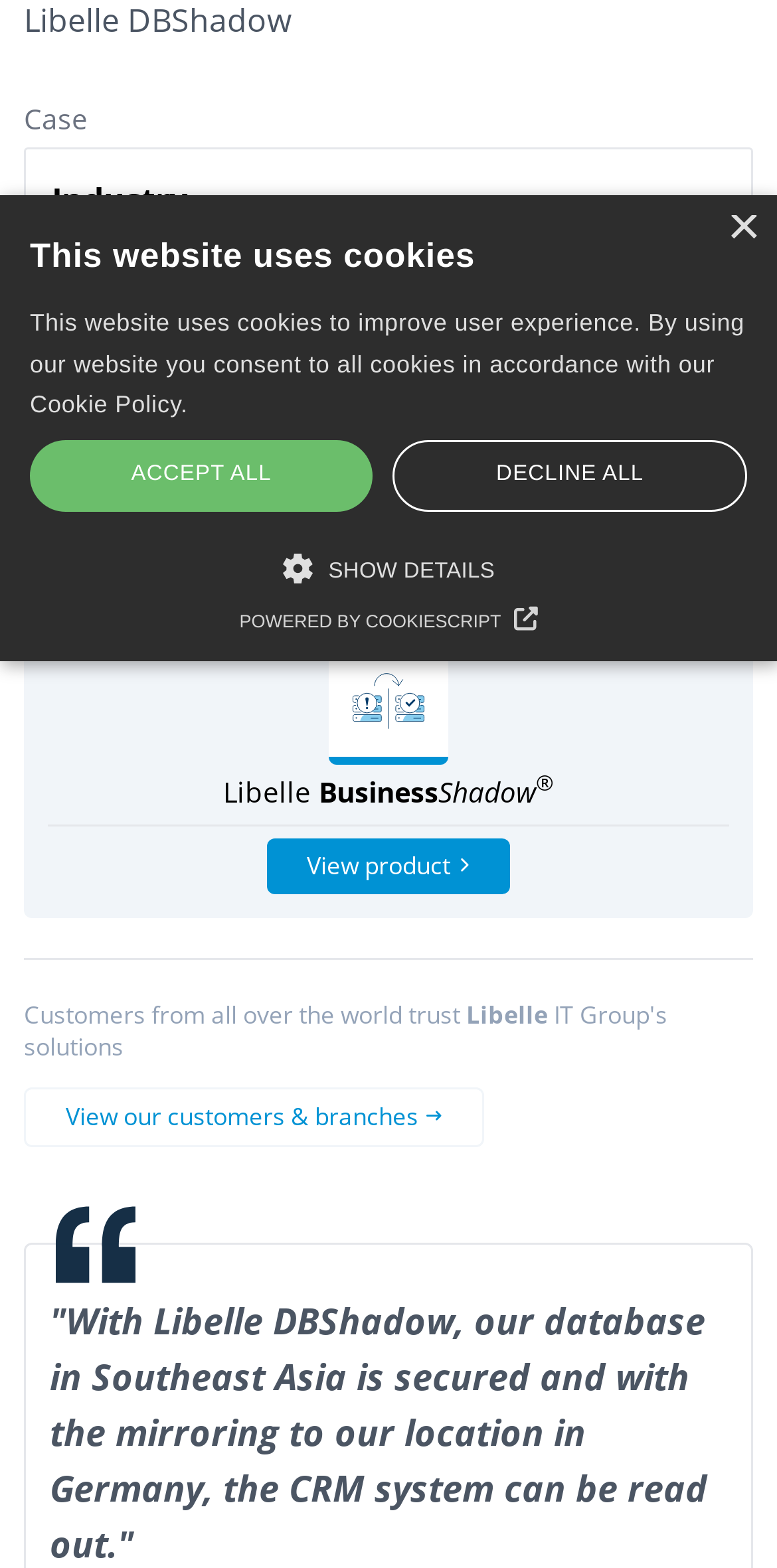Using the given element description, provide the bounding box coordinates (top-left x, top-left y, bottom-right x, bottom-right y) for the corresponding UI element in the screenshot: parent_node: STRICTLY NECESSARY

[0.01, 0.377, 0.113, 0.428]